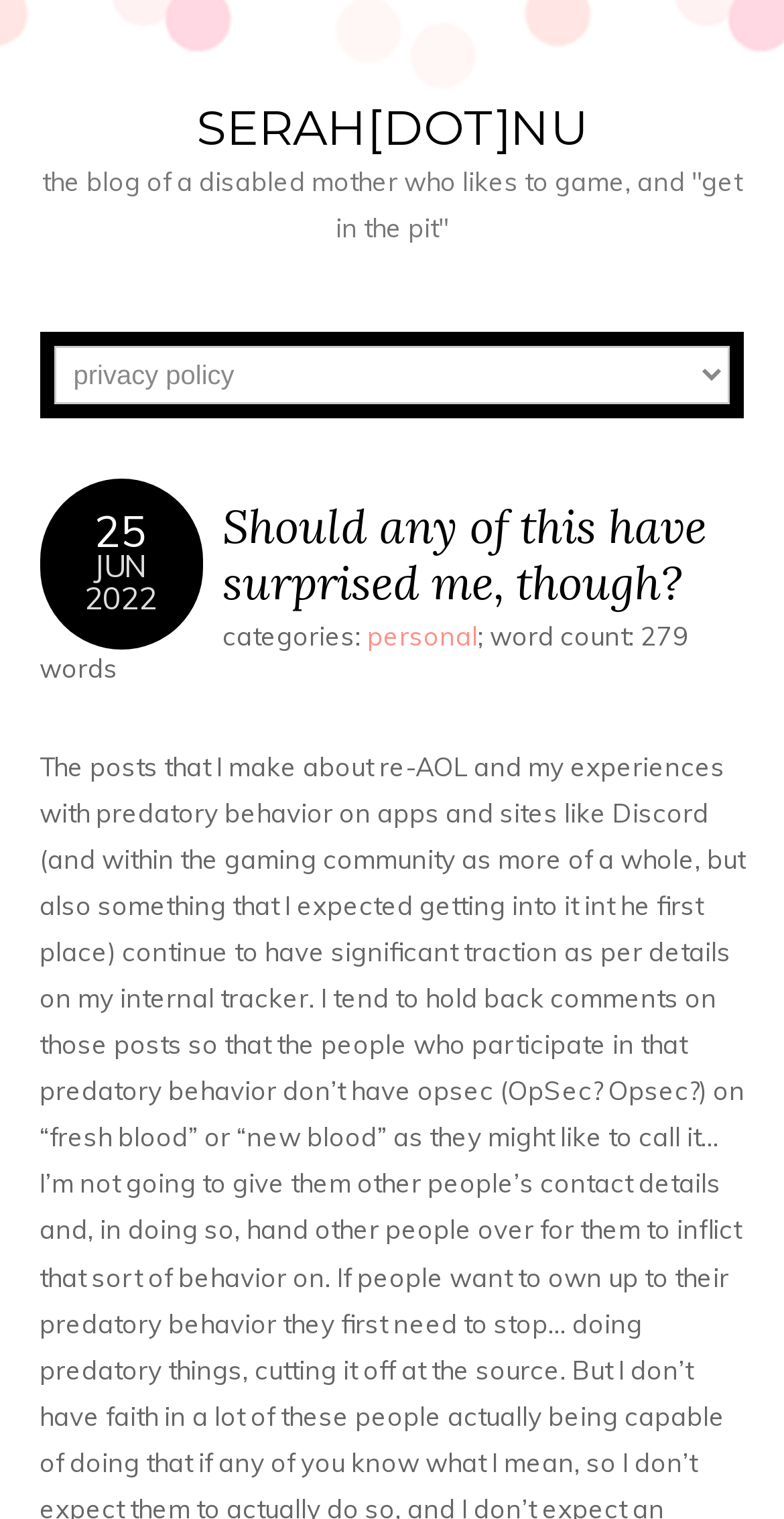Create an elaborate caption for the webpage.

The webpage appears to be a blog post titled "Should any of this have surprised me, though?" on the website serah.nu. At the top of the page, there is a large heading that reads "SERAH.NU" with a link to the website's homepage. Below this, there is a brief description of the blog, stating that it belongs to a disabled mother who enjoys gaming and "getting in the pit".

On the left side of the page, there is a combobox with a header that displays the date "June 25, 2022". This header is positioned above the blog post's title, which is also a heading element. The title "Should any of this have surprised me, though?" is a link, suggesting that it may be possible to share or access the post directly.

To the right of the title, there are categories listed, with the category "personal" being a link. Additionally, there is a word count of 279 words for the post. The overall layout of the page is simple, with a focus on the blog post's content.